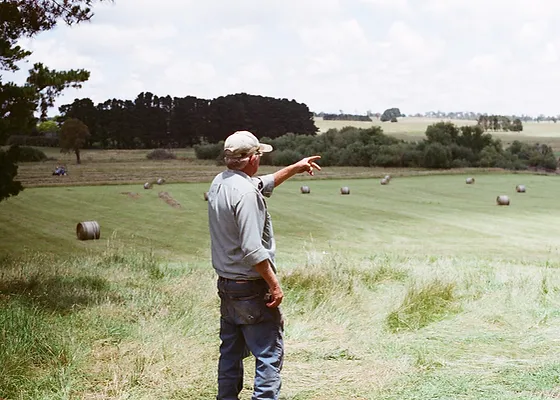Answer the question below in one word or phrase:
Where is Bradley Ranch Winery located?

Elk Grove, CA